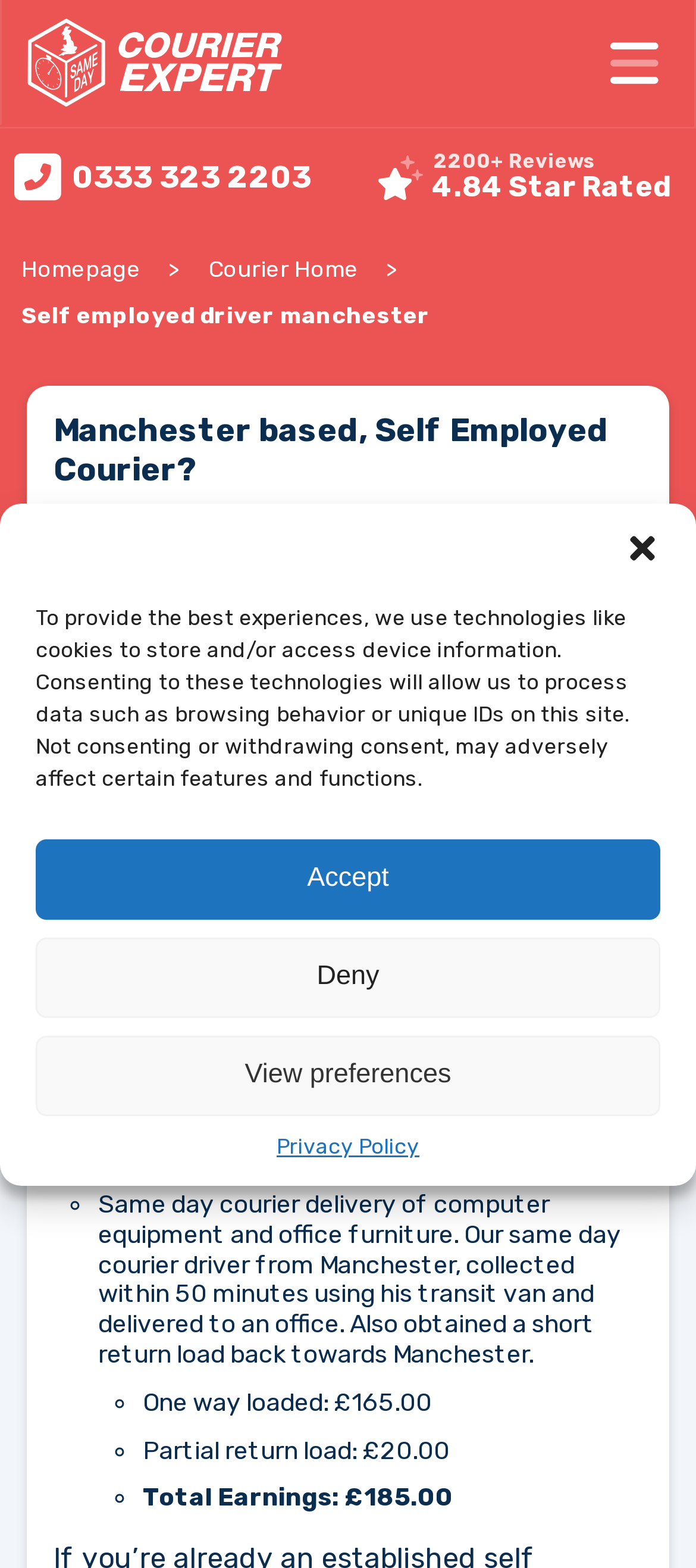Please identify the bounding box coordinates of the element on the webpage that should be clicked to follow this instruction: "Click the 'Menu' button". The bounding box coordinates should be given as four float numbers between 0 and 1, formatted as [left, top, right, bottom].

[0.826, 0.0, 1.0, 0.081]